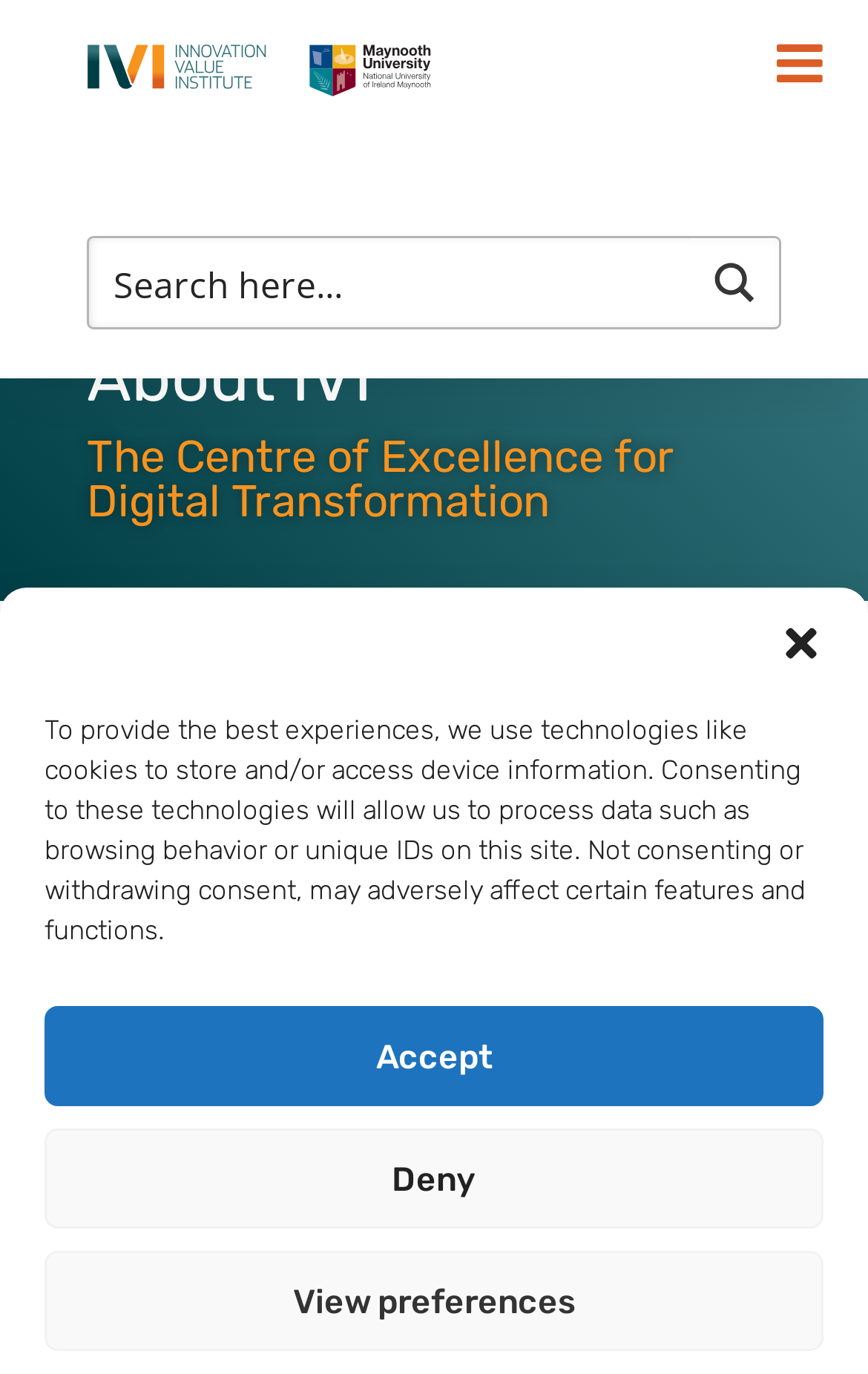What is the purpose of the search form?
Use the image to give a comprehensive and detailed response to the question.

The answer can be inferred from the presence of a search form element with the label 'Search form 1' located at [0.141, 0.173, 0.782, 0.238] and a searchbox element with the label 'Search input 1' located at [0.131, 0.171, 0.772, 0.239]. The purpose of a search form is typically to allow users to search for specific content or information.